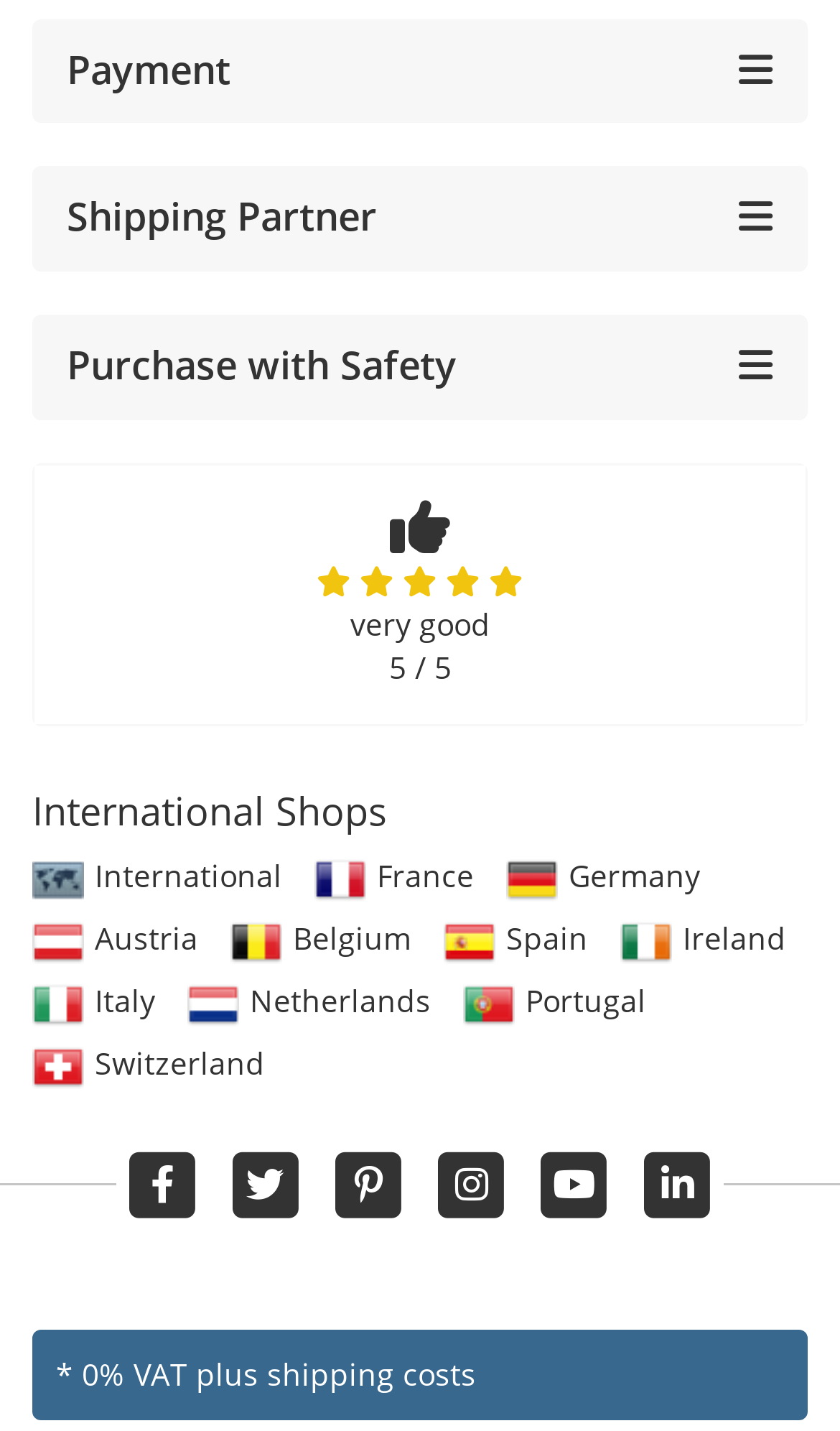Pinpoint the bounding box coordinates of the clickable element to carry out the following instruction: "learn about Refrigerator Defrost Heater."

None